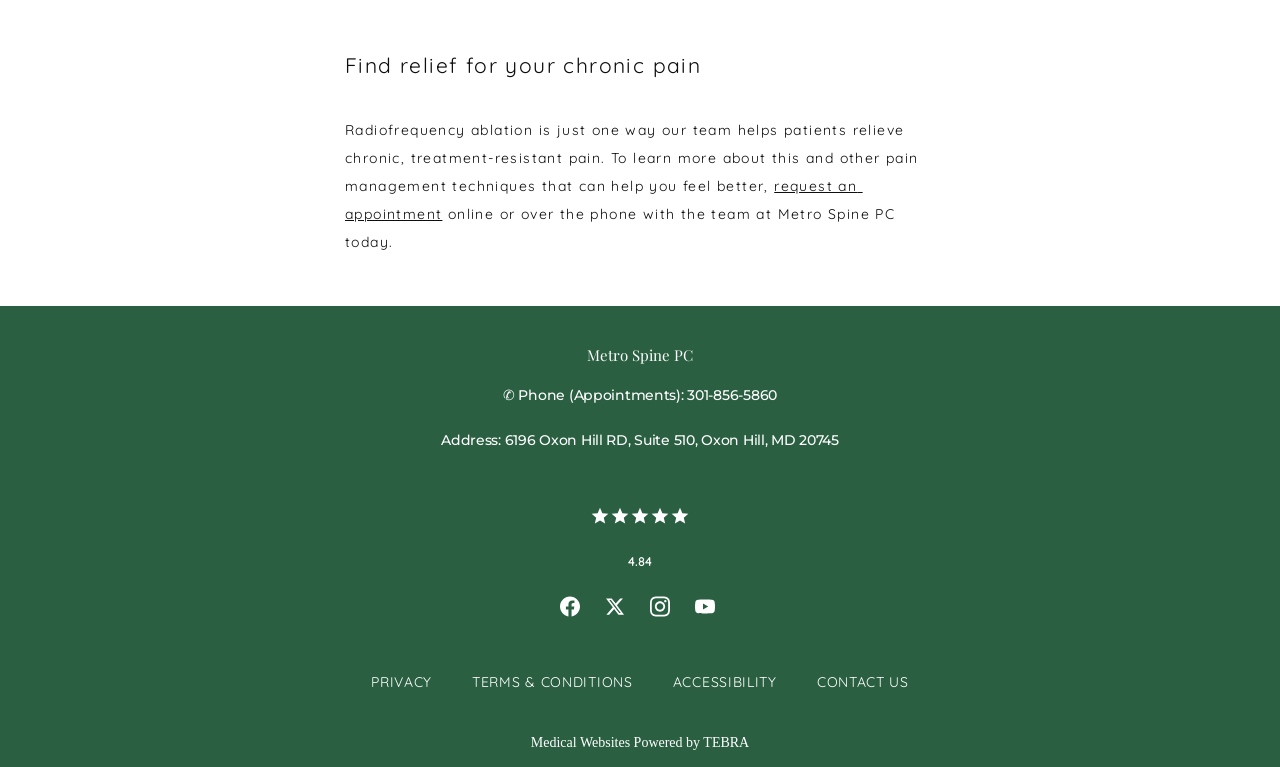What social media platforms does Metro Spine PC have?
Examine the image closely and answer the question with as much detail as possible.

I found these social media platforms by looking at the link elements with the text 'Facebook icon', 'Twitter icon', 'Instagram icon', and 'YouTube icon', which are likely links to their respective social media profiles.